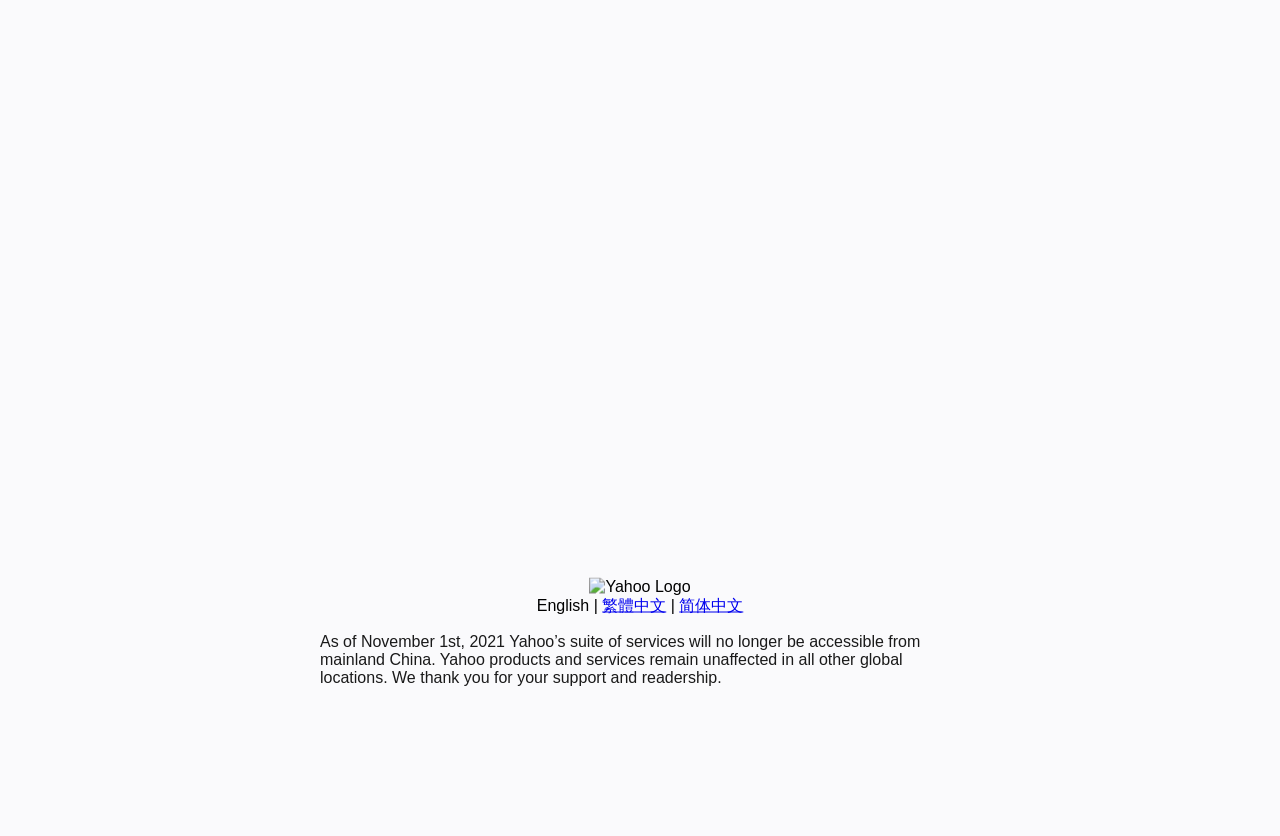Determine the bounding box for the HTML element described here: "繁體中文". The coordinates should be given as [left, top, right, bottom] with each number being a float between 0 and 1.

[0.47, 0.714, 0.52, 0.734]